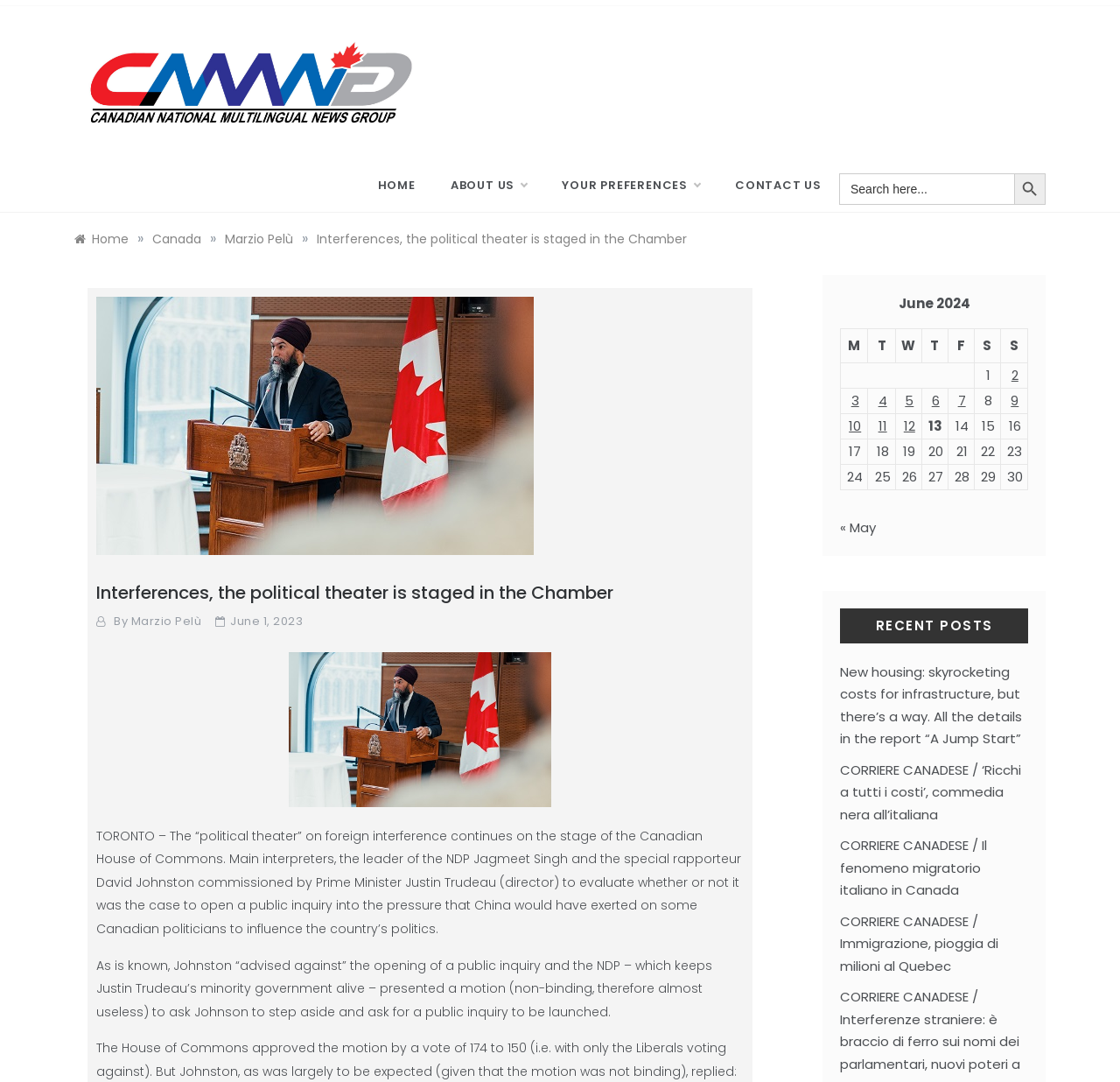Identify the bounding box coordinates of the specific part of the webpage to click to complete this instruction: "Read the article by Marzio Pelù".

[0.117, 0.566, 0.18, 0.582]